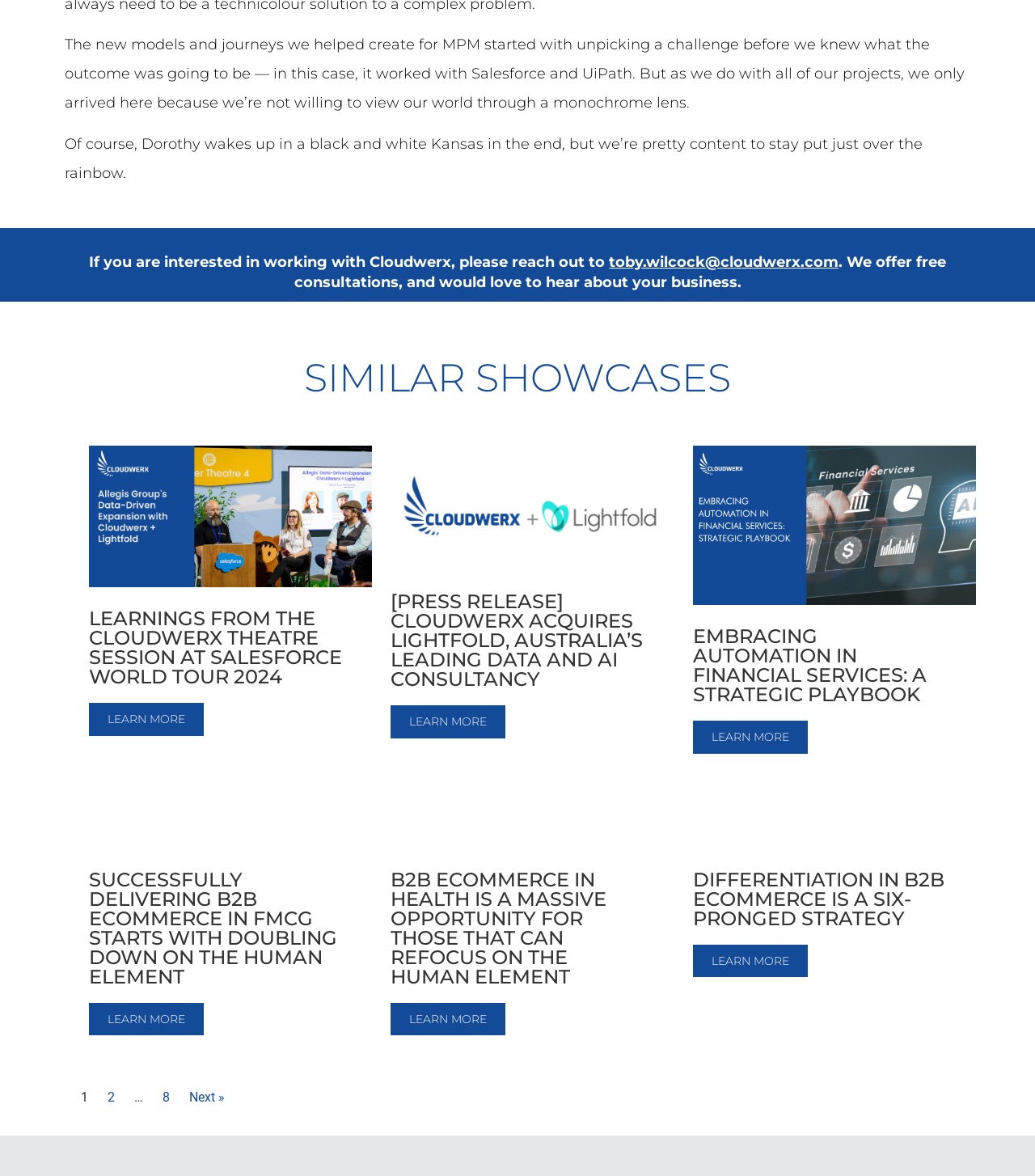Please locate the UI element described by "2" and provide its bounding box coordinates.

[0.096, 0.922, 0.119, 0.945]